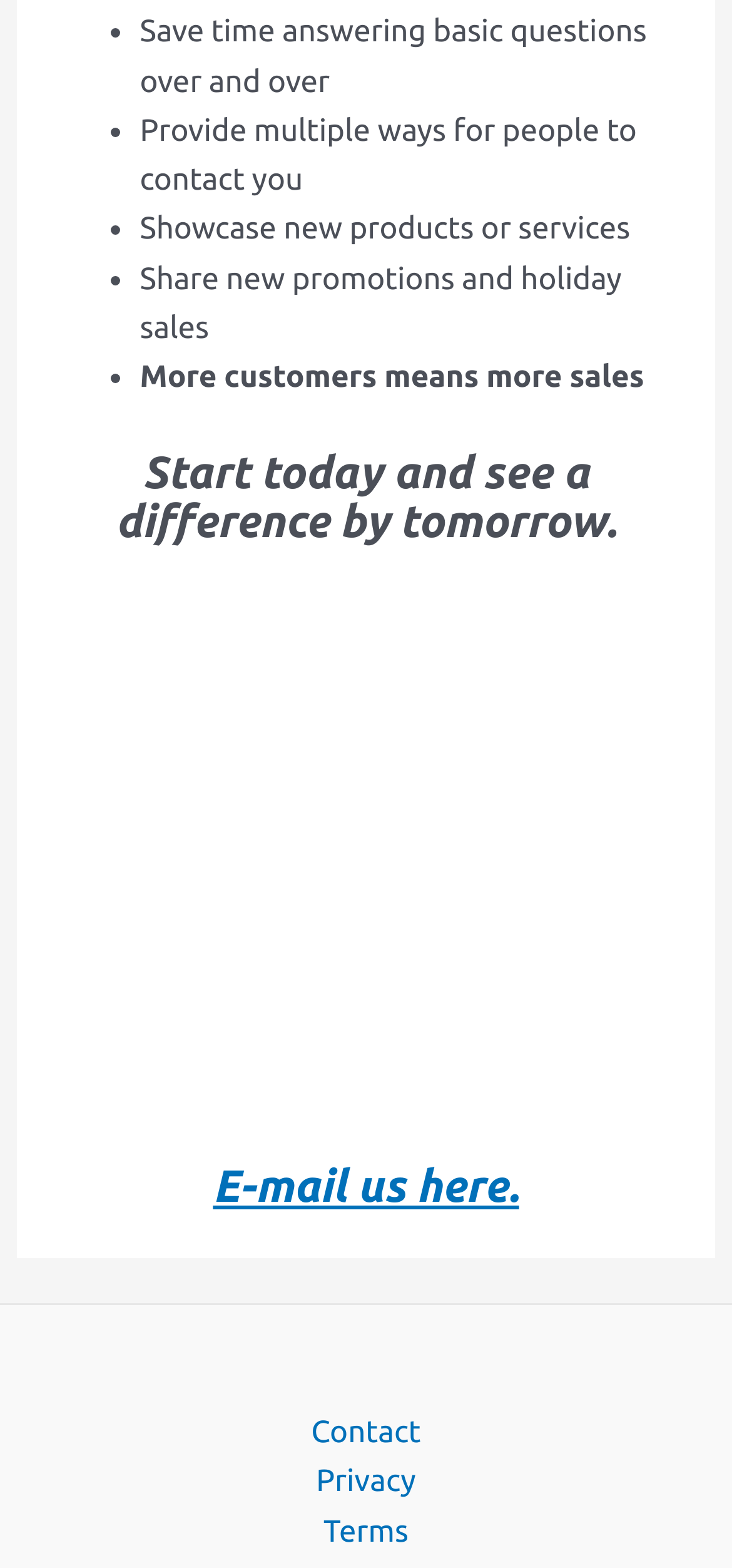Using the format (top-left x, top-left y, bottom-right x, bottom-right y), provide the bounding box coordinates for the described UI element. All values should be floating point numbers between 0 and 1: E-mail us here.

[0.291, 0.74, 0.709, 0.772]